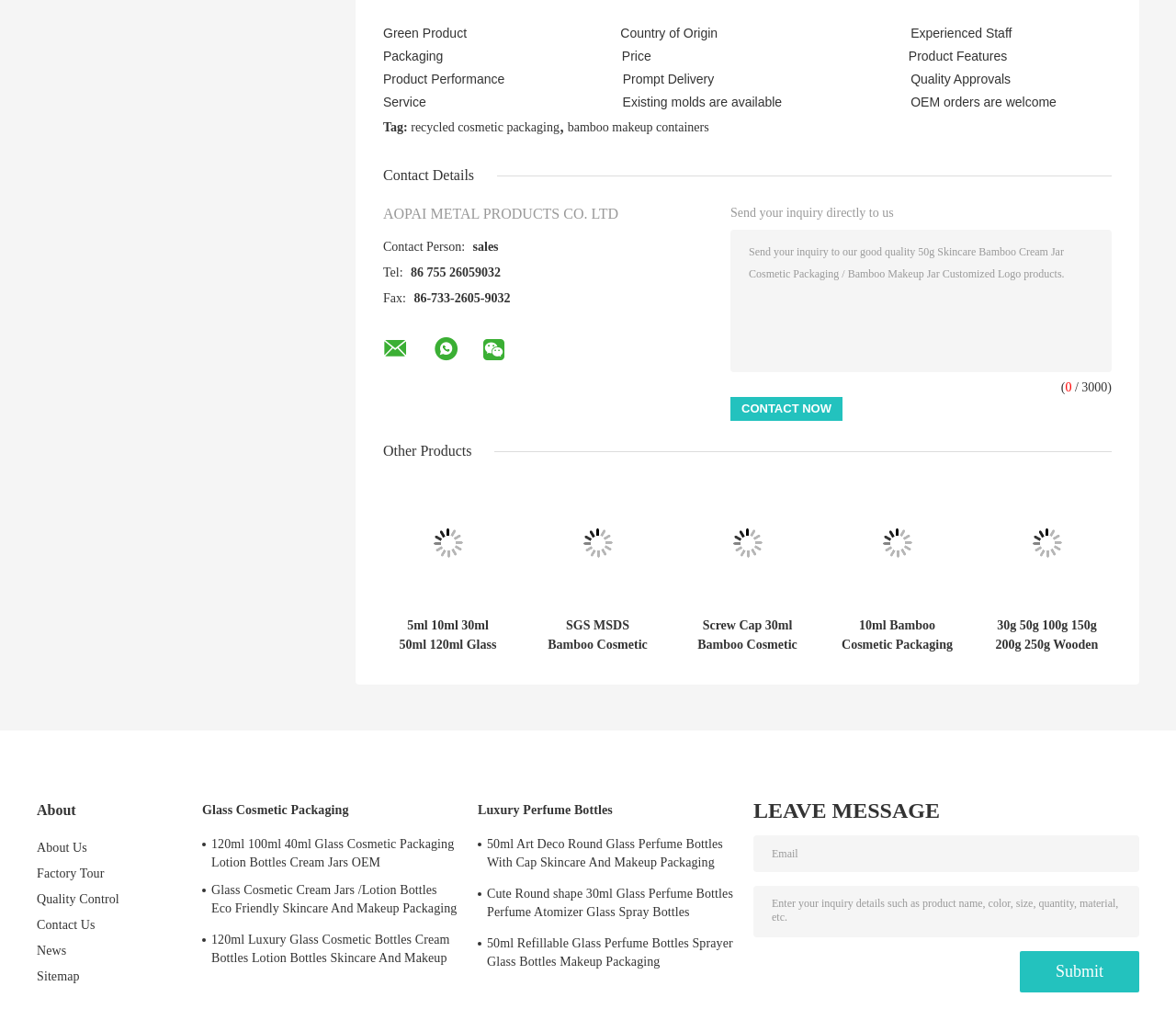Locate the bounding box coordinates of the region to be clicked to comply with the following instruction: "Explore the 'About Us' page". The coordinates must be four float numbers between 0 and 1, in the form [left, top, right, bottom].

[0.031, 0.824, 0.074, 0.838]